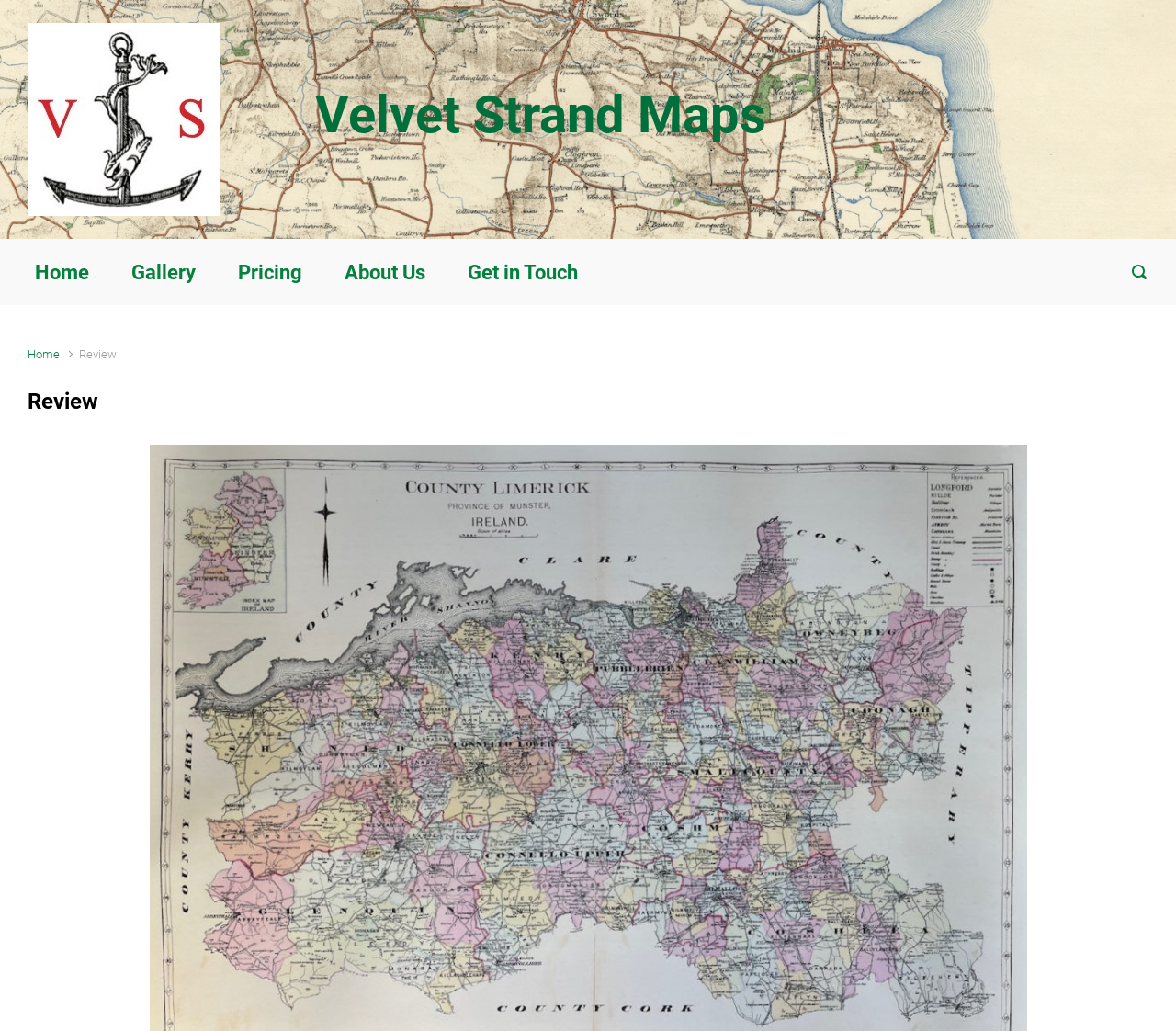Please answer the following question using a single word or phrase: 
How many levels of navigation are available on the page?

2